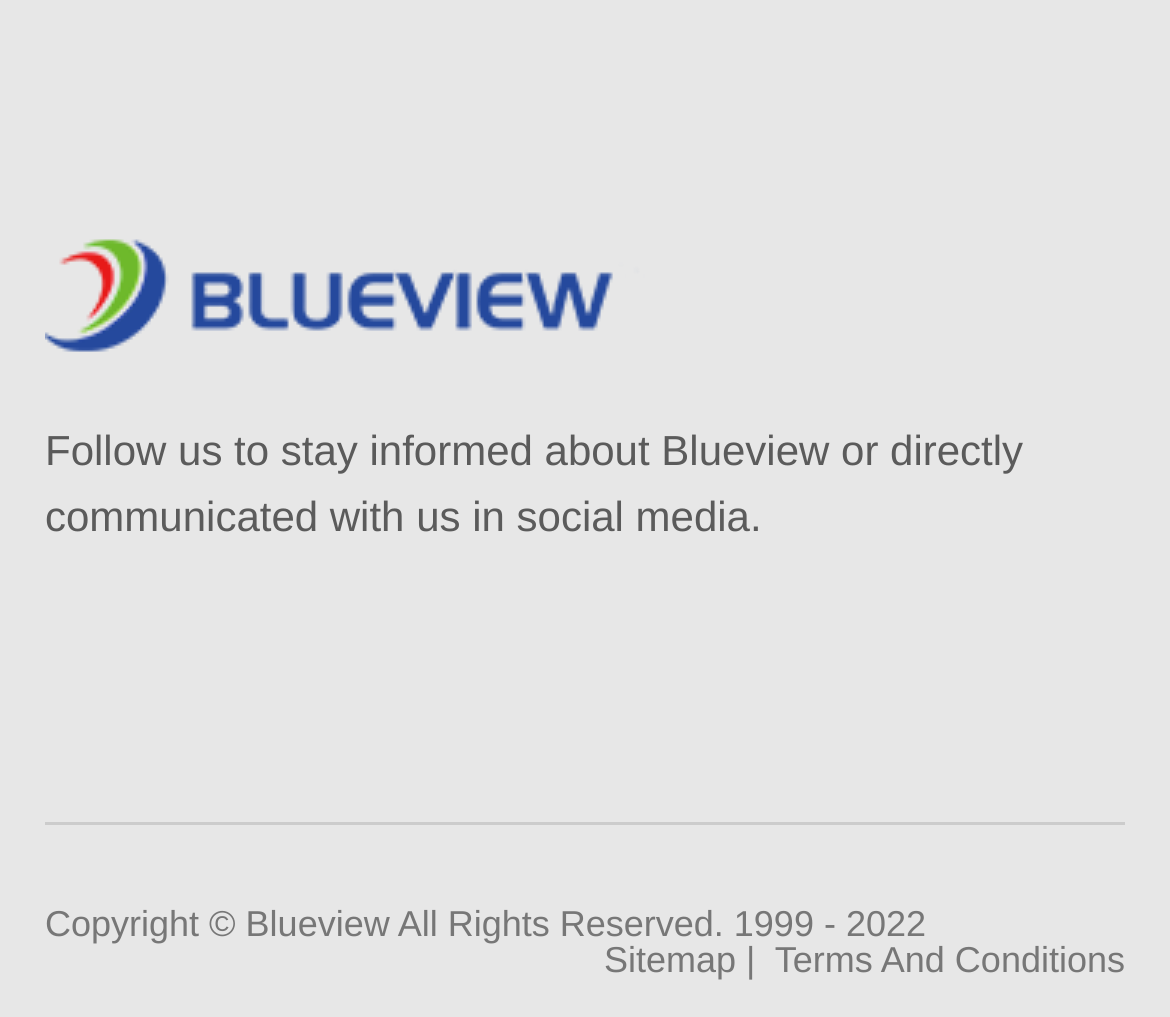For the following element description, predict the bounding box coordinates in the format (top-left x, top-left y, bottom-right x, bottom-right y). All values should be floating point numbers between 0 and 1. Description: Sitemap

[0.516, 0.924, 0.629, 0.966]